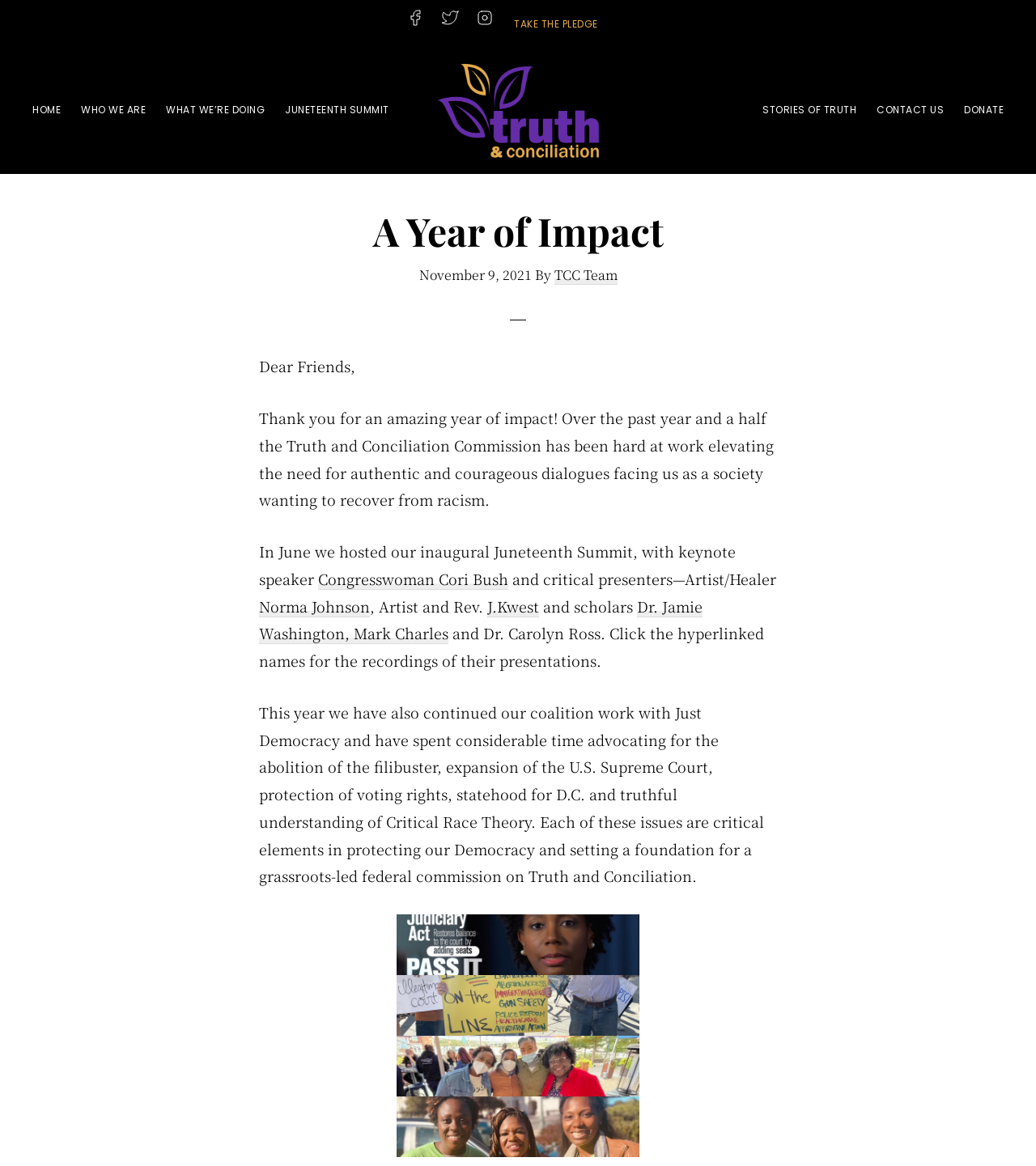Could you indicate the bounding box coordinates of the region to click in order to complete this instruction: "Click on the 'CONTACT US' link".

[0.838, 0.081, 0.919, 0.106]